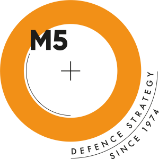Use the details in the image to answer the question thoroughly: 
What year is mentioned in the tagline?

The tagline 'DEFENCE STRATEGY SINCE 1974' encircling the logo emphasizes the publication's long-standing commitment to defense-related topics, and the year mentioned in the tagline is 1974.